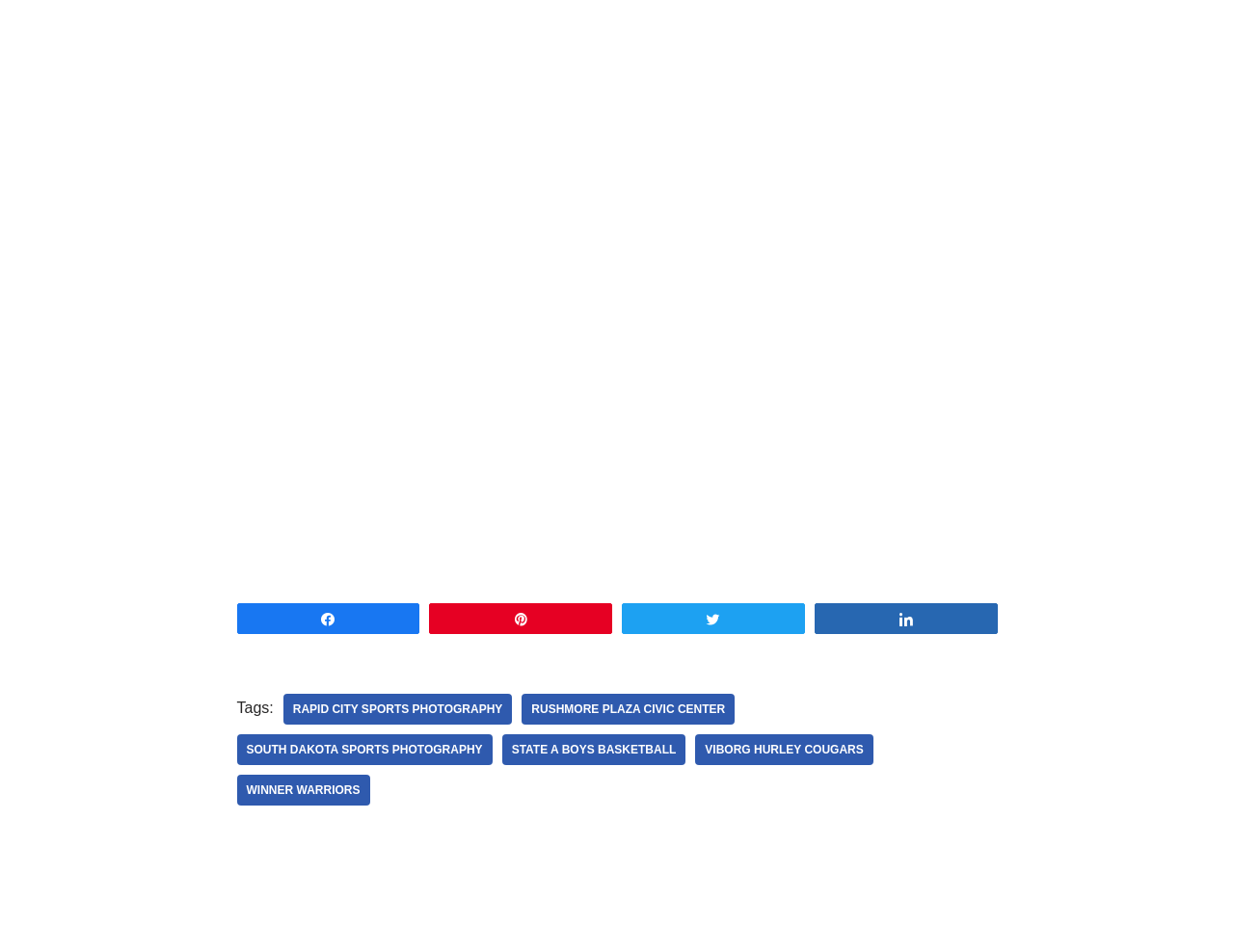Identify the bounding box coordinates of the section to be clicked to complete the task described by the following instruction: "Tweet about this". The coordinates should be four float numbers between 0 and 1, formatted as [left, top, right, bottom].

[0.505, 0.635, 0.651, 0.665]